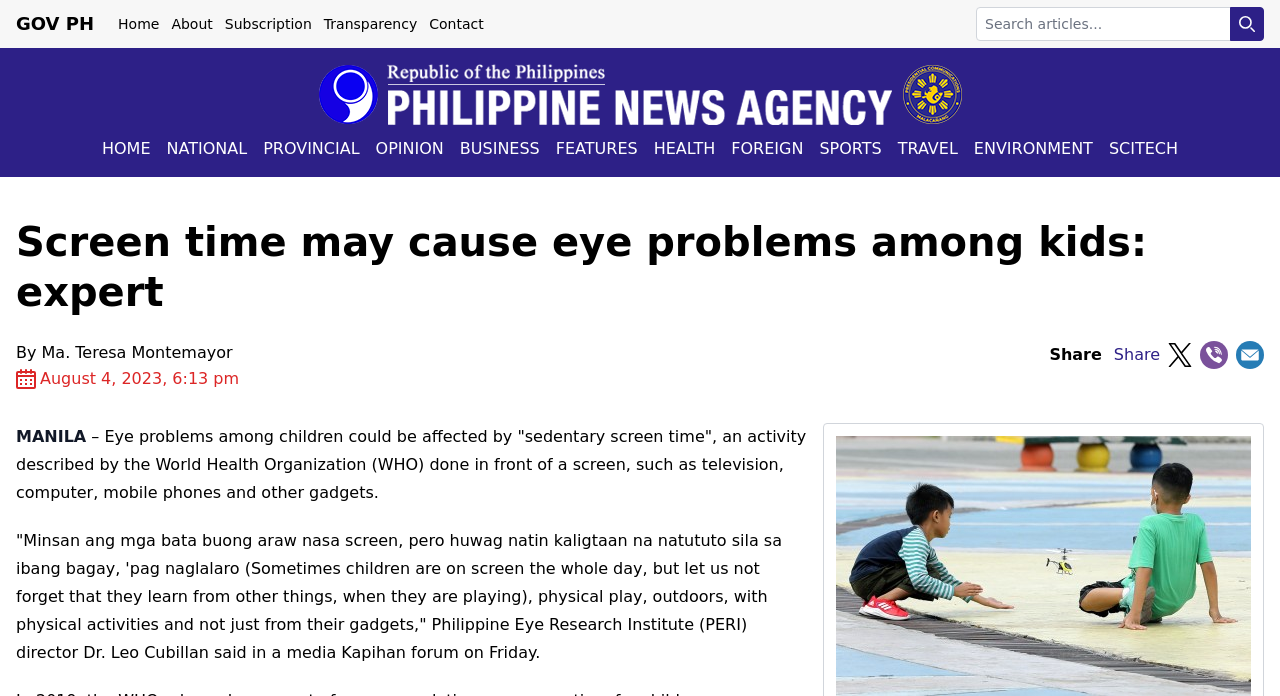Find the bounding box coordinates of the clickable area that will achieve the following instruction: "Read the news about national".

[0.124, 0.197, 0.199, 0.231]